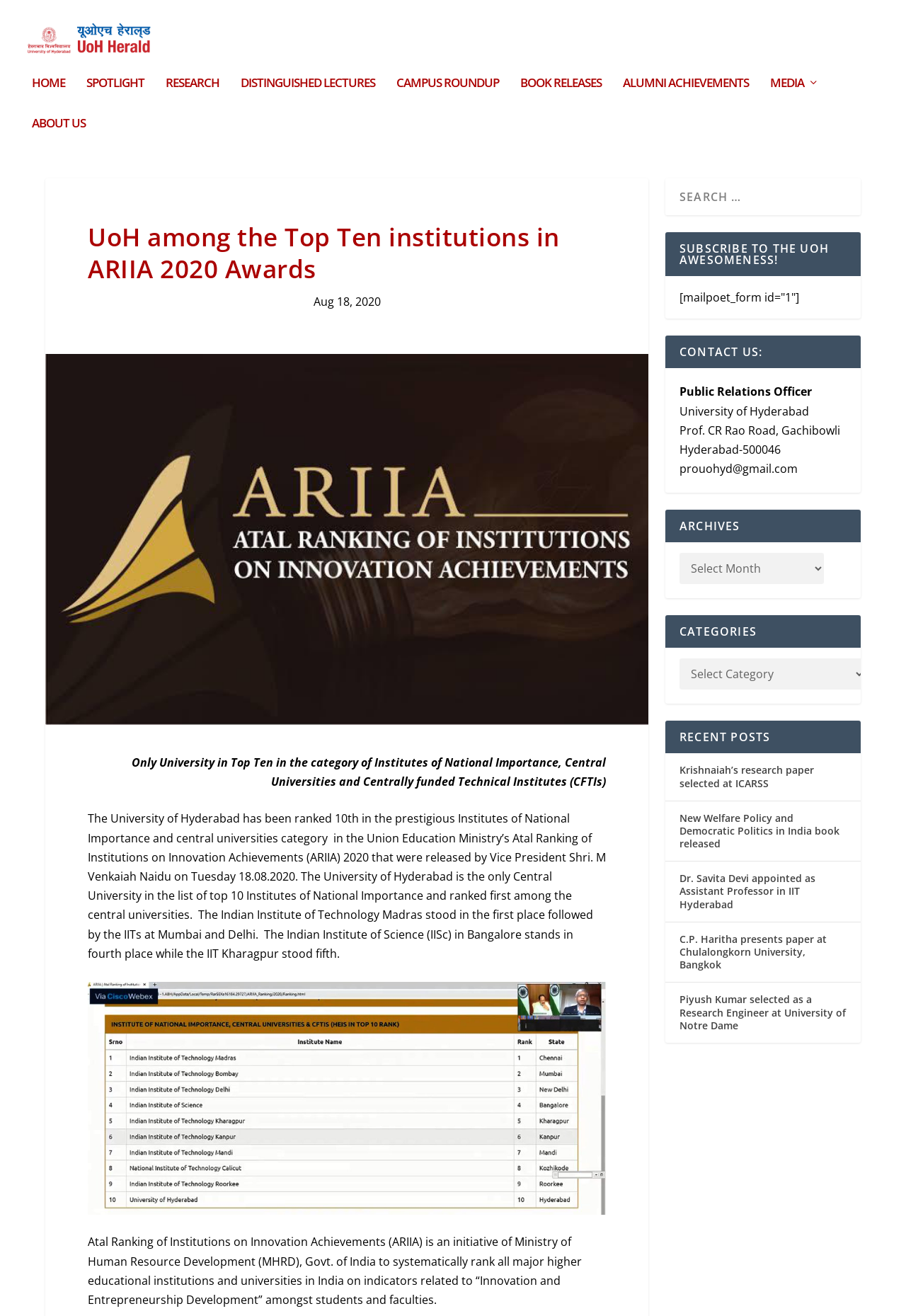Identify the main title of the webpage and generate its text content.

UoH among the Top Ten institutions in ARIIA 2020 Awards